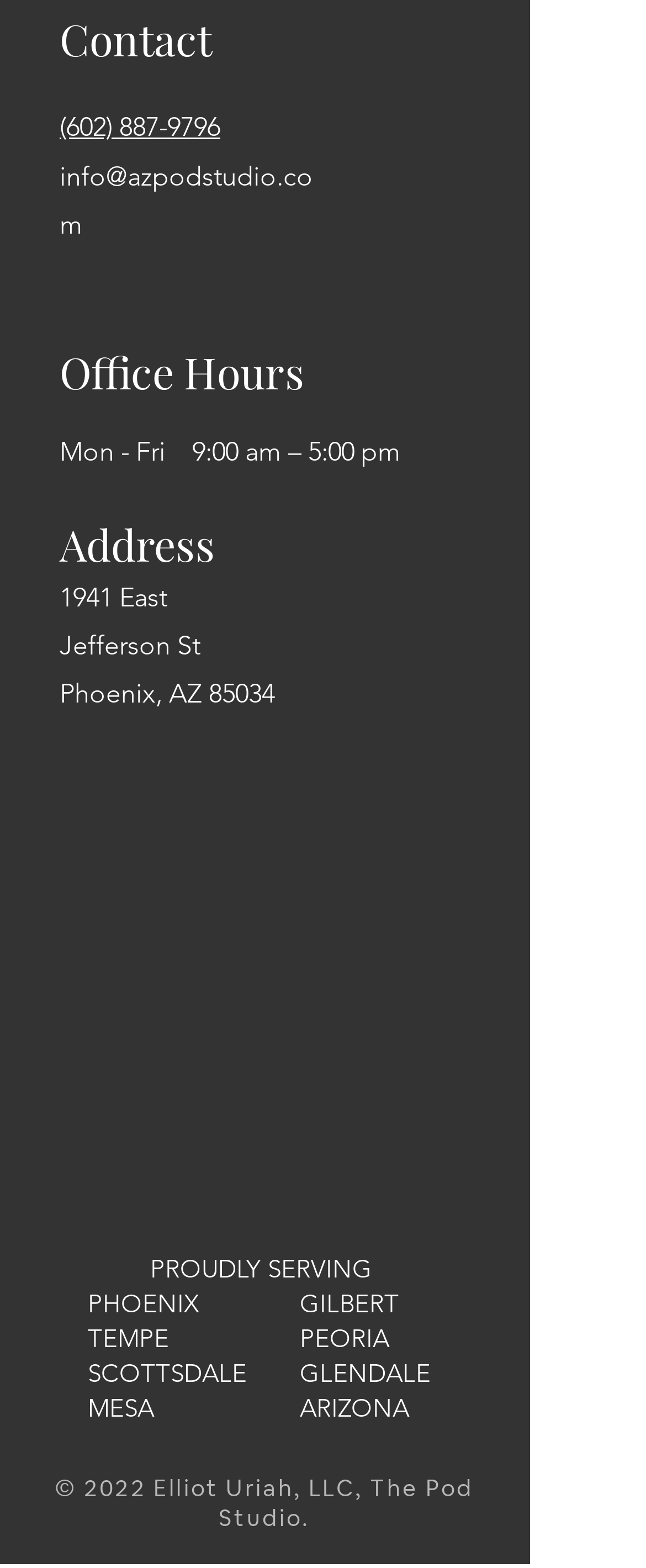Refer to the image and provide an in-depth answer to the question: 
What social media platforms are linked?

The social media platforms linked can be found in the 'Social Bar' section, which is located at the top and bottom of the webpage. The platforms listed are Facebook, Twitter, LinkedIn, and Instagram.